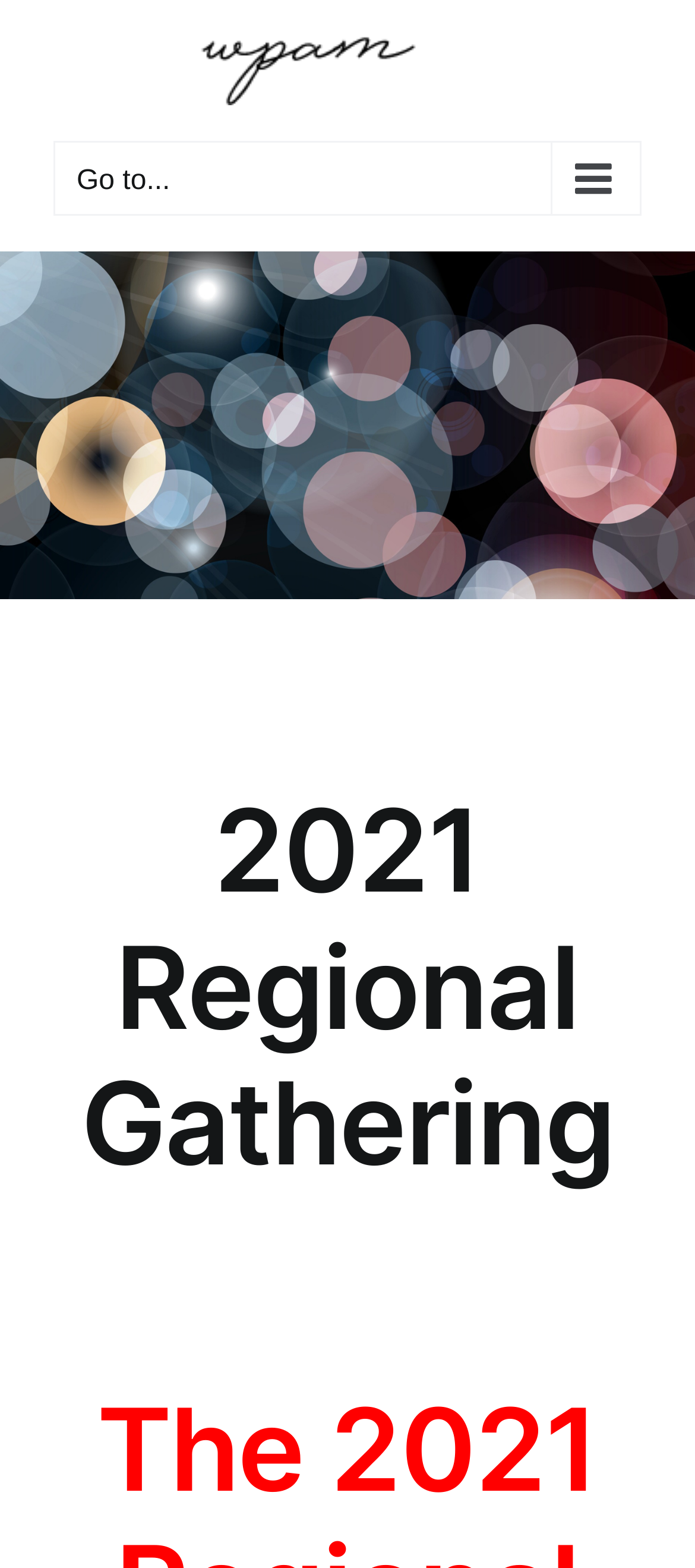Identify and provide the bounding box coordinates of the UI element described: "Go to...". The coordinates should be formatted as [left, top, right, bottom], with each number being a float between 0 and 1.

[0.077, 0.09, 0.923, 0.138]